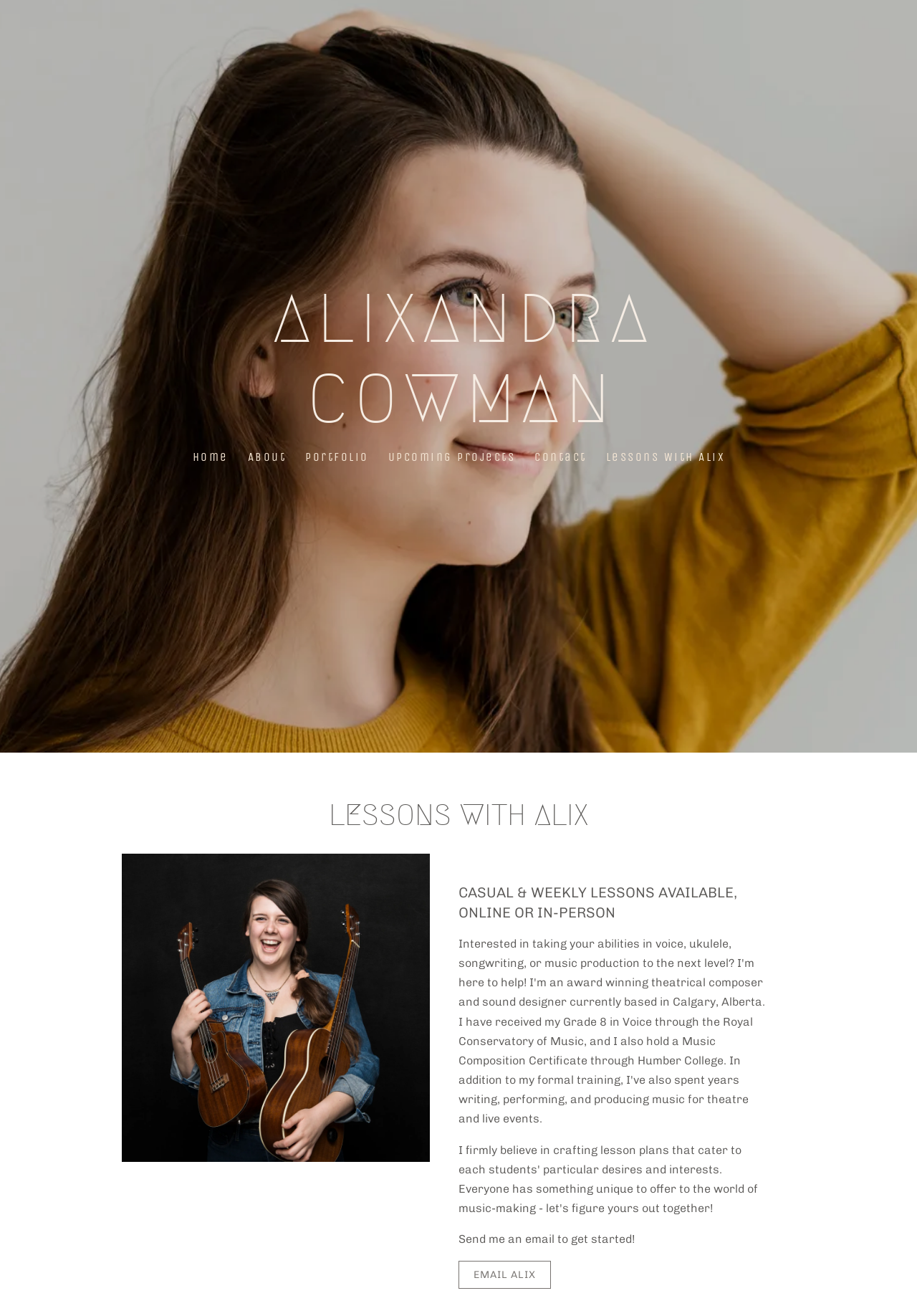Find the bounding box coordinates of the element's region that should be clicked in order to follow the given instruction: "learn about Alix". The coordinates should consist of four float numbers between 0 and 1, i.e., [left, top, right, bottom].

[0.263, 0.335, 0.318, 0.36]